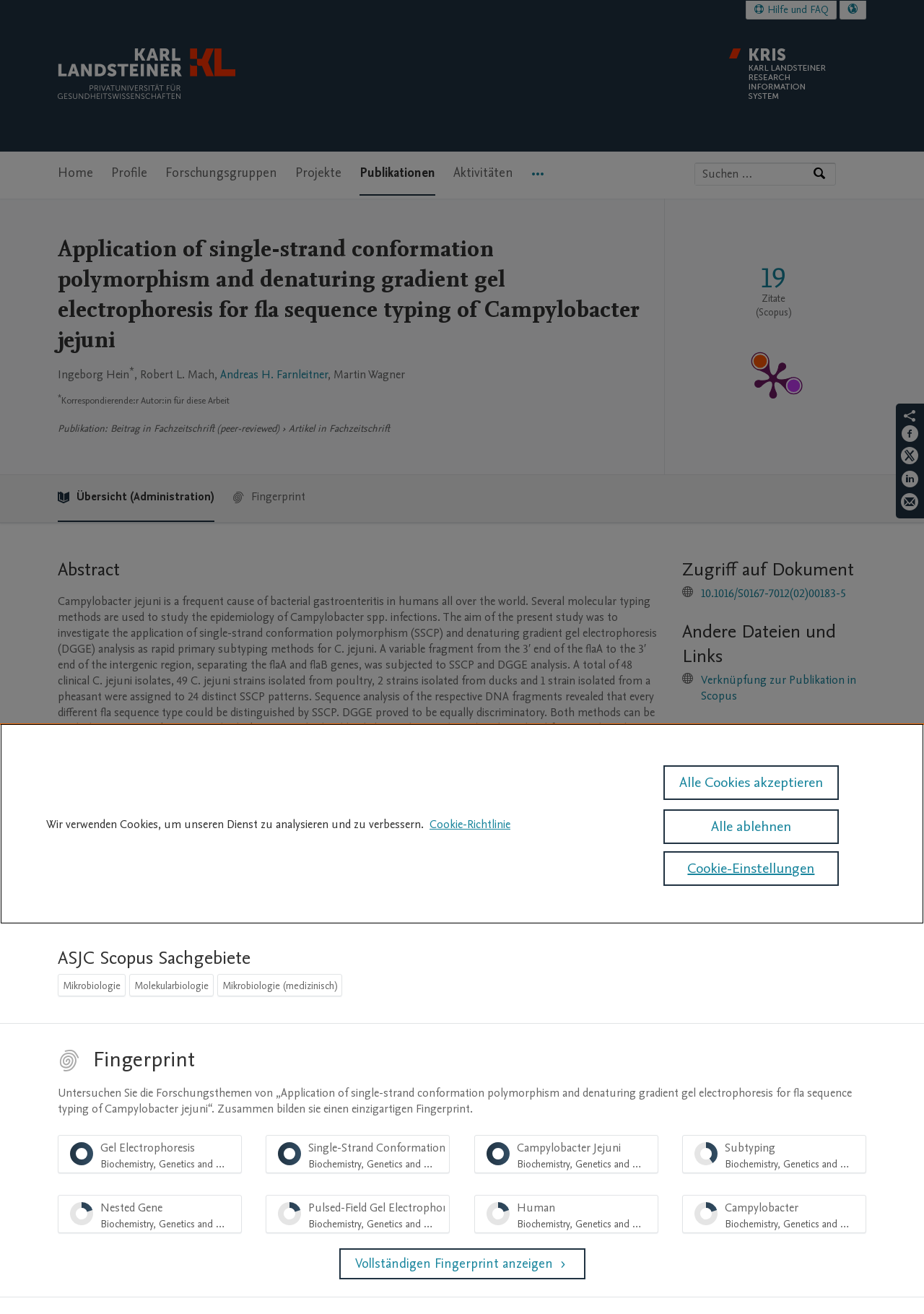Locate the coordinates of the bounding box for the clickable region that fulfills this instruction: "select language".

[0.909, 0.001, 0.937, 0.014]